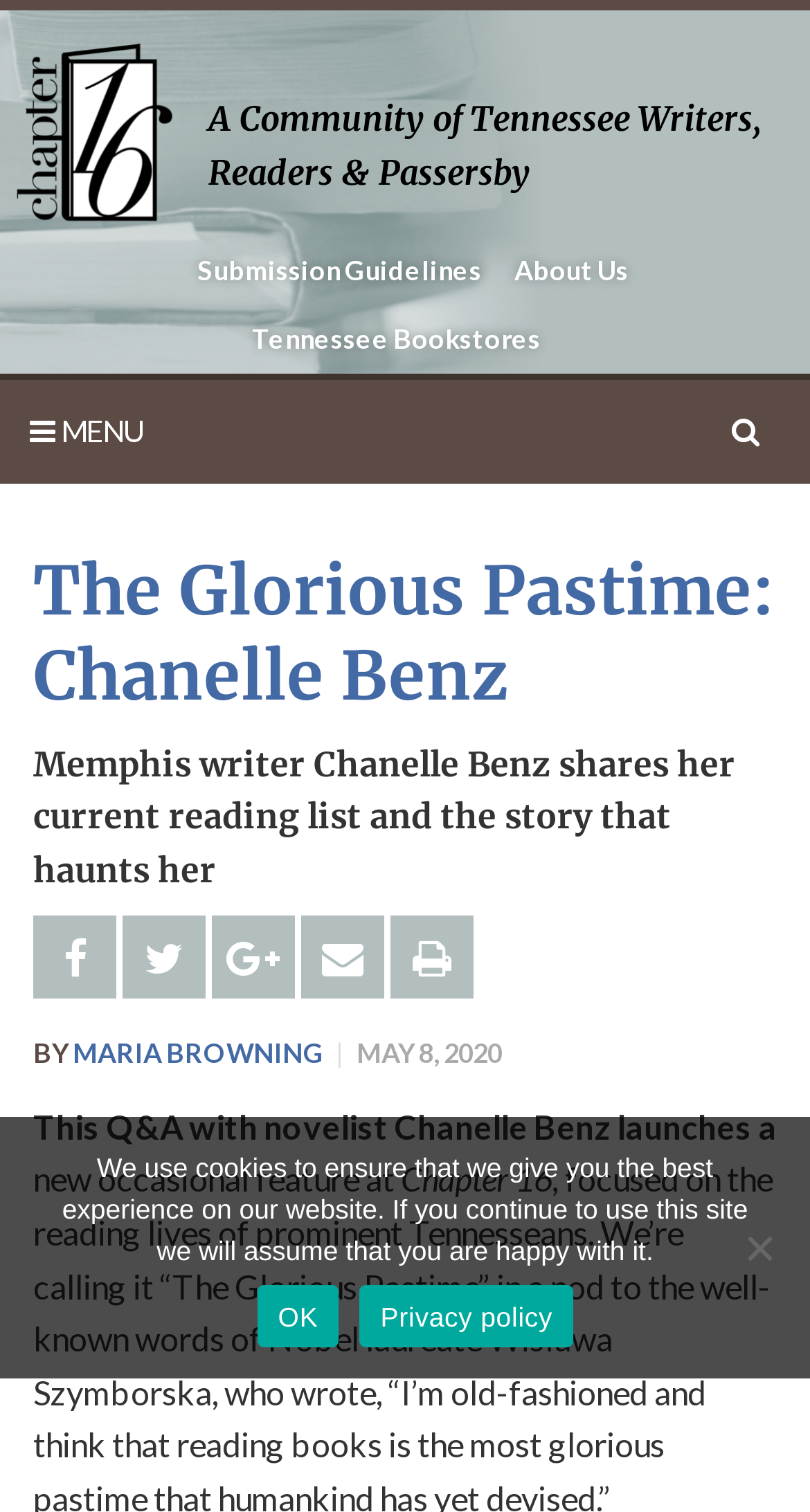Can you find and provide the main heading text of this webpage?

The Glorious Pastime: Chanelle Benz